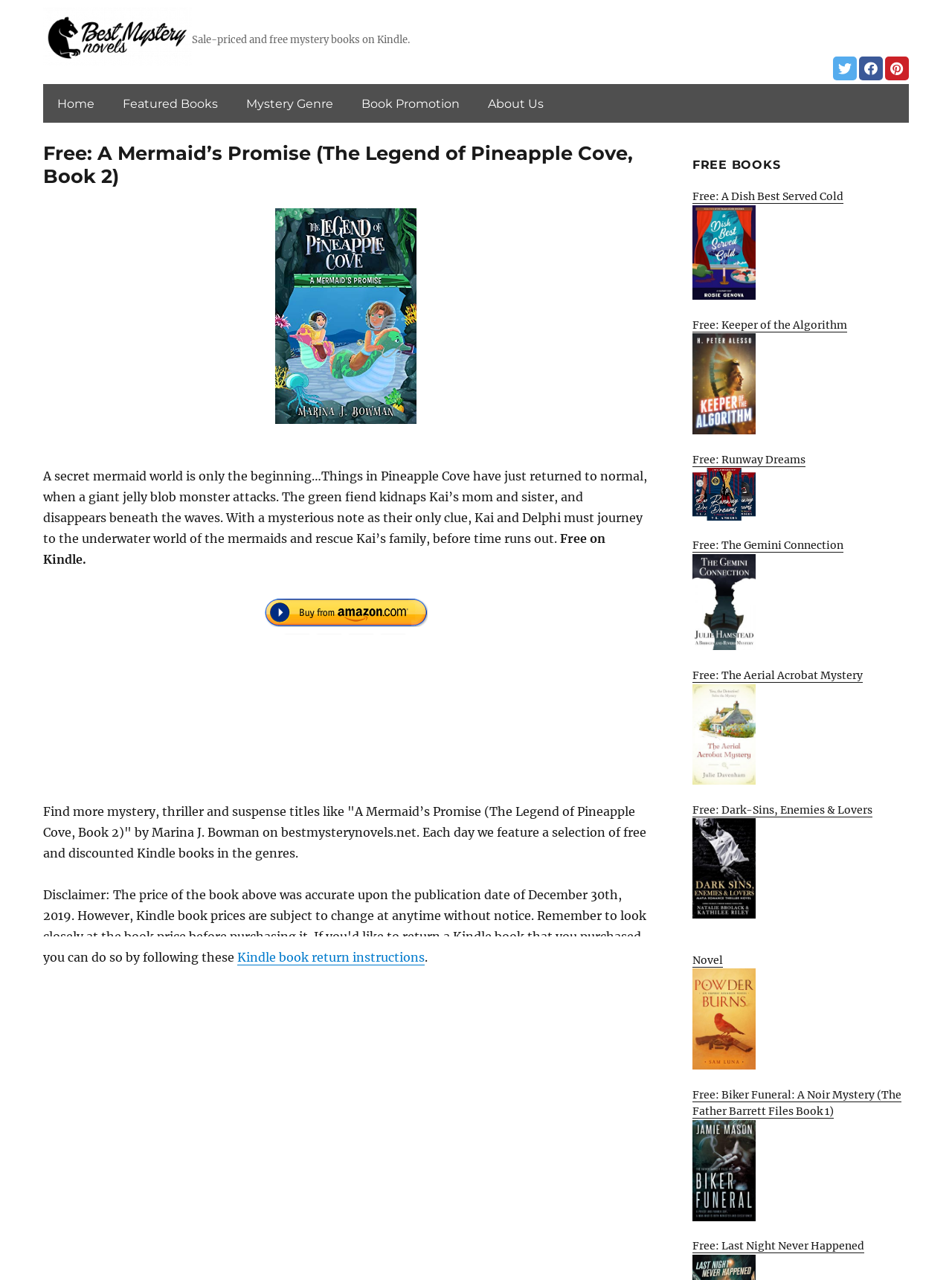How many free book titles are listed on this webpage?
Provide a well-explained and detailed answer to the question.

The free book titles are listed under the 'FREE BOOKS' heading. By counting the number of links under this heading, we can find that there are 9 free book titles listed.